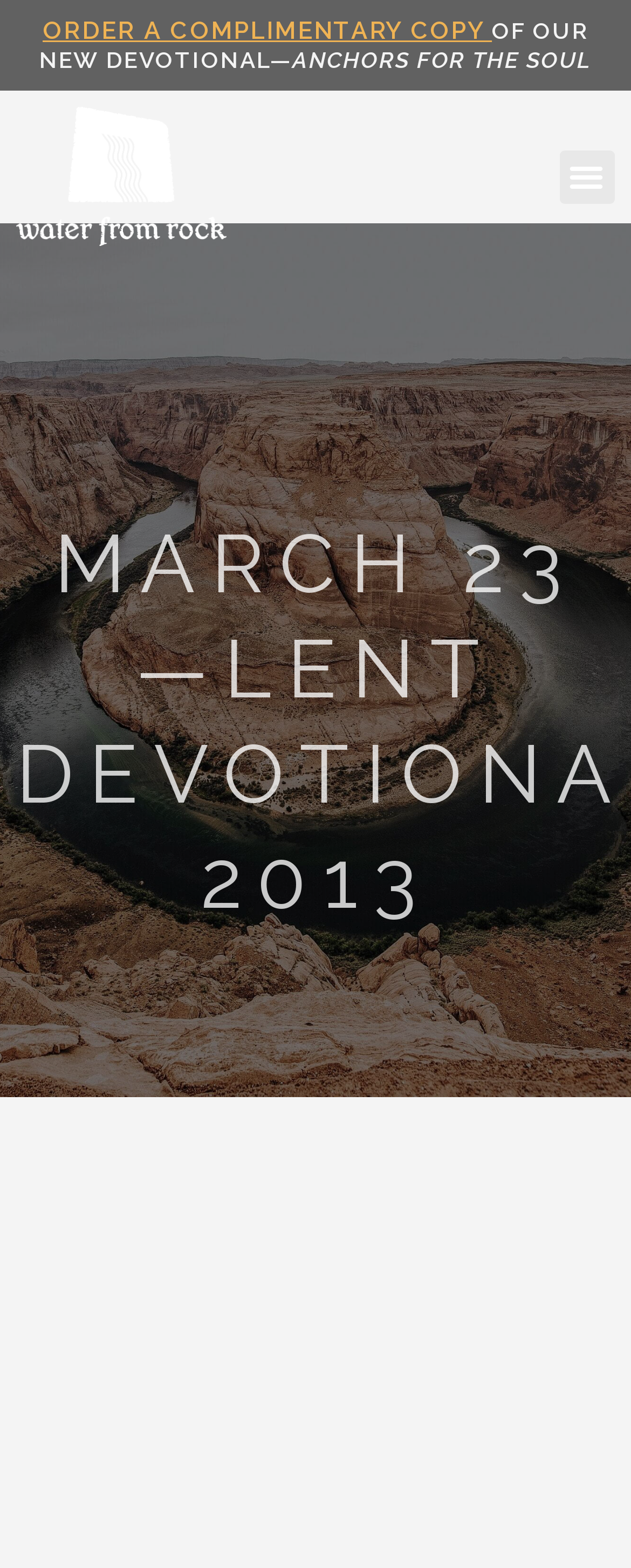Determine the bounding box for the UI element as described: "Menu". The coordinates should be represented as four float numbers between 0 and 1, formatted as [left, top, right, bottom].

[0.887, 0.096, 0.974, 0.13]